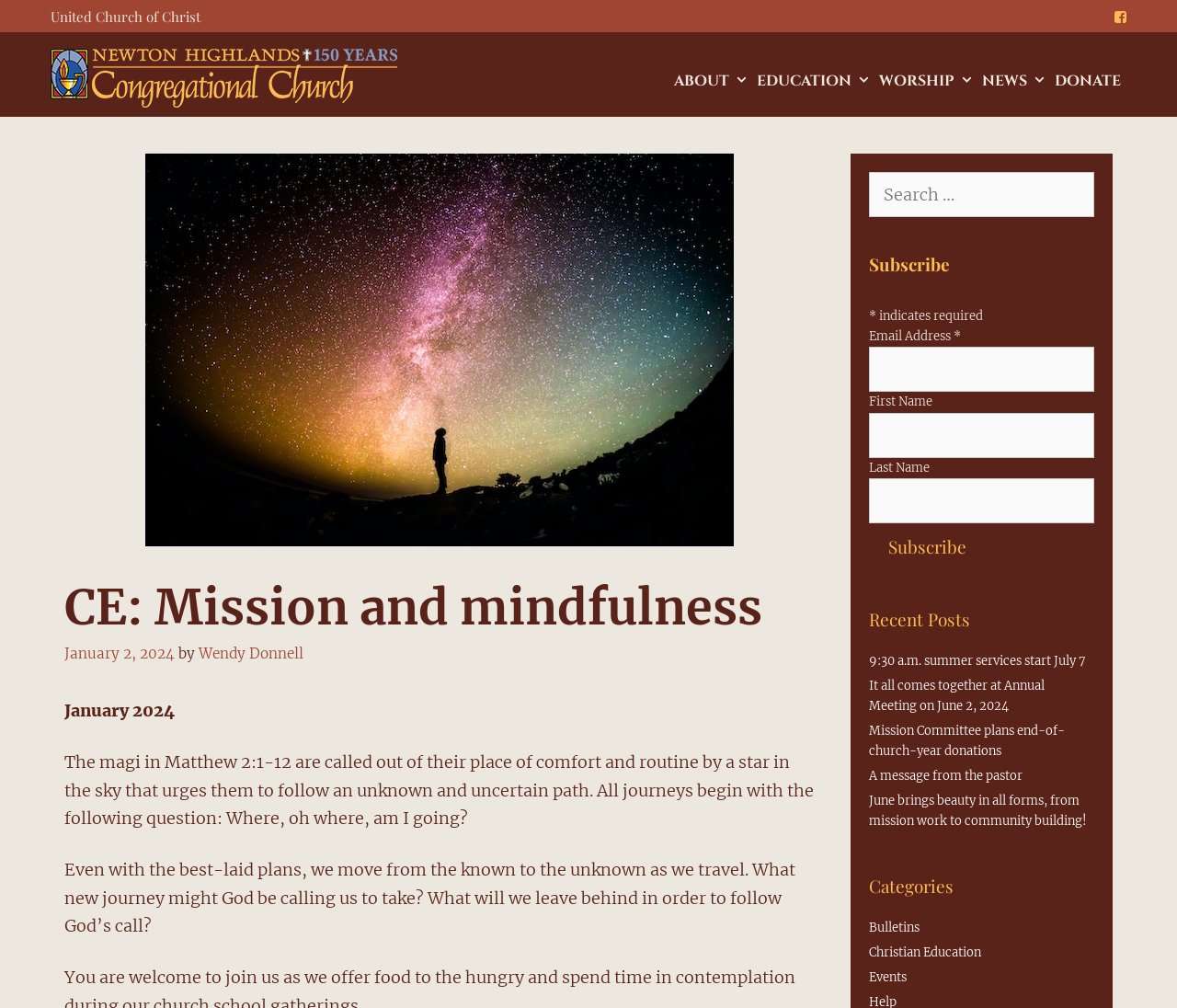Determine the bounding box coordinates of the target area to click to execute the following instruction: "Click on 'Frisco's Pet Project' to learn more."

None